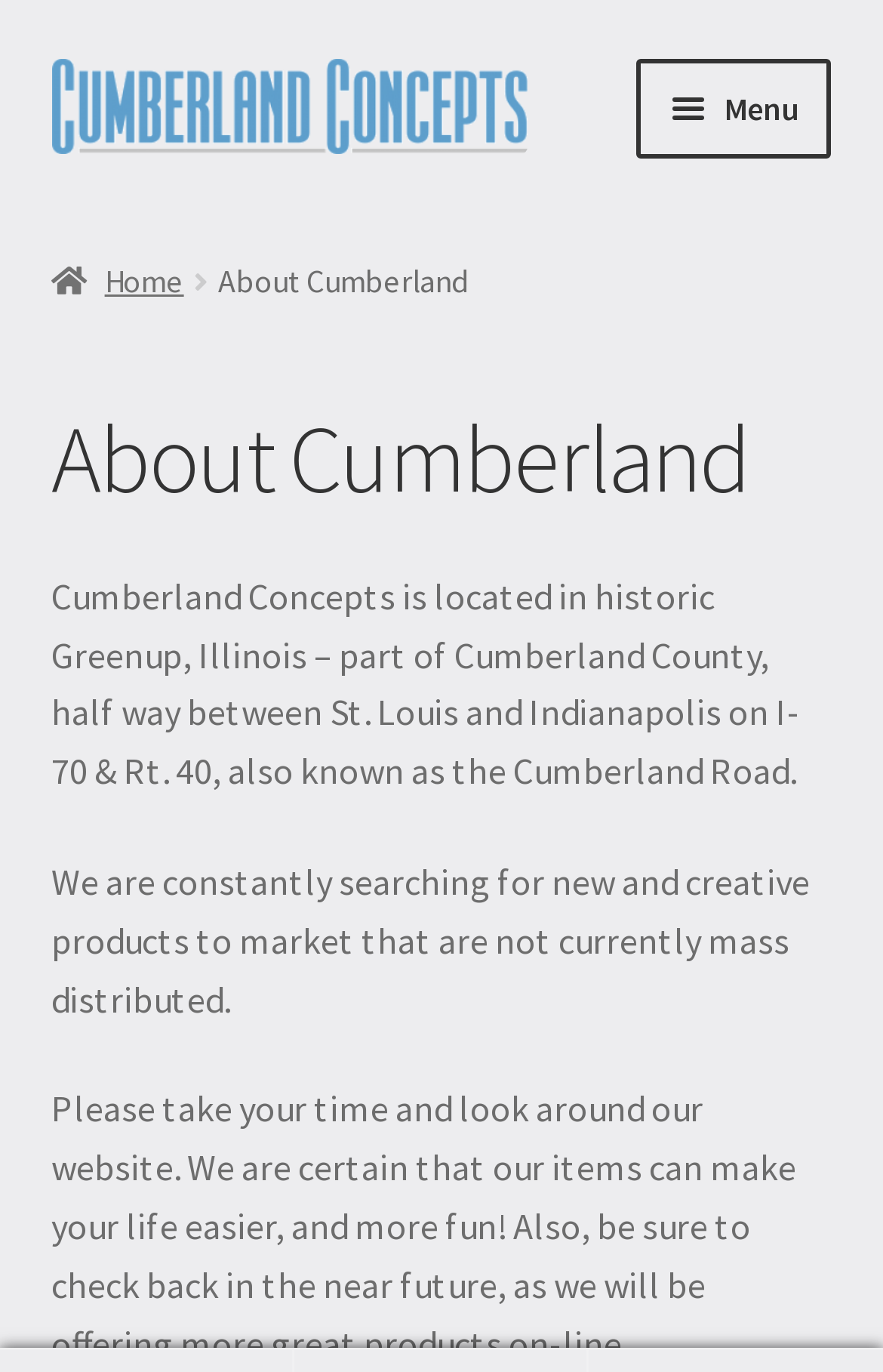Locate the bounding box of the UI element described in the following text: "Our Customers".

[0.058, 0.827, 0.942, 0.916]